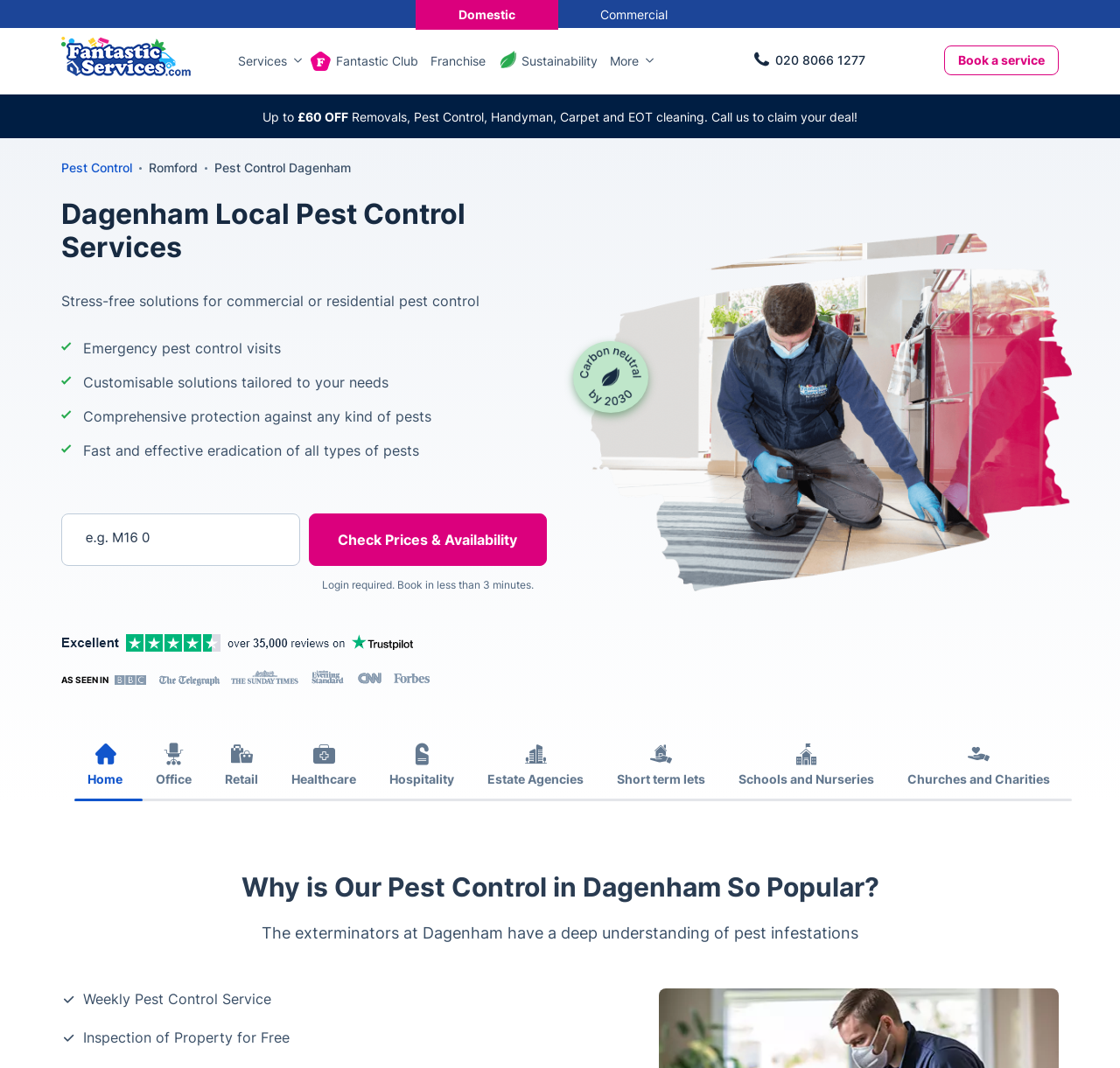Can you determine the main header of this webpage?

Dagenham Local Pest Control Services